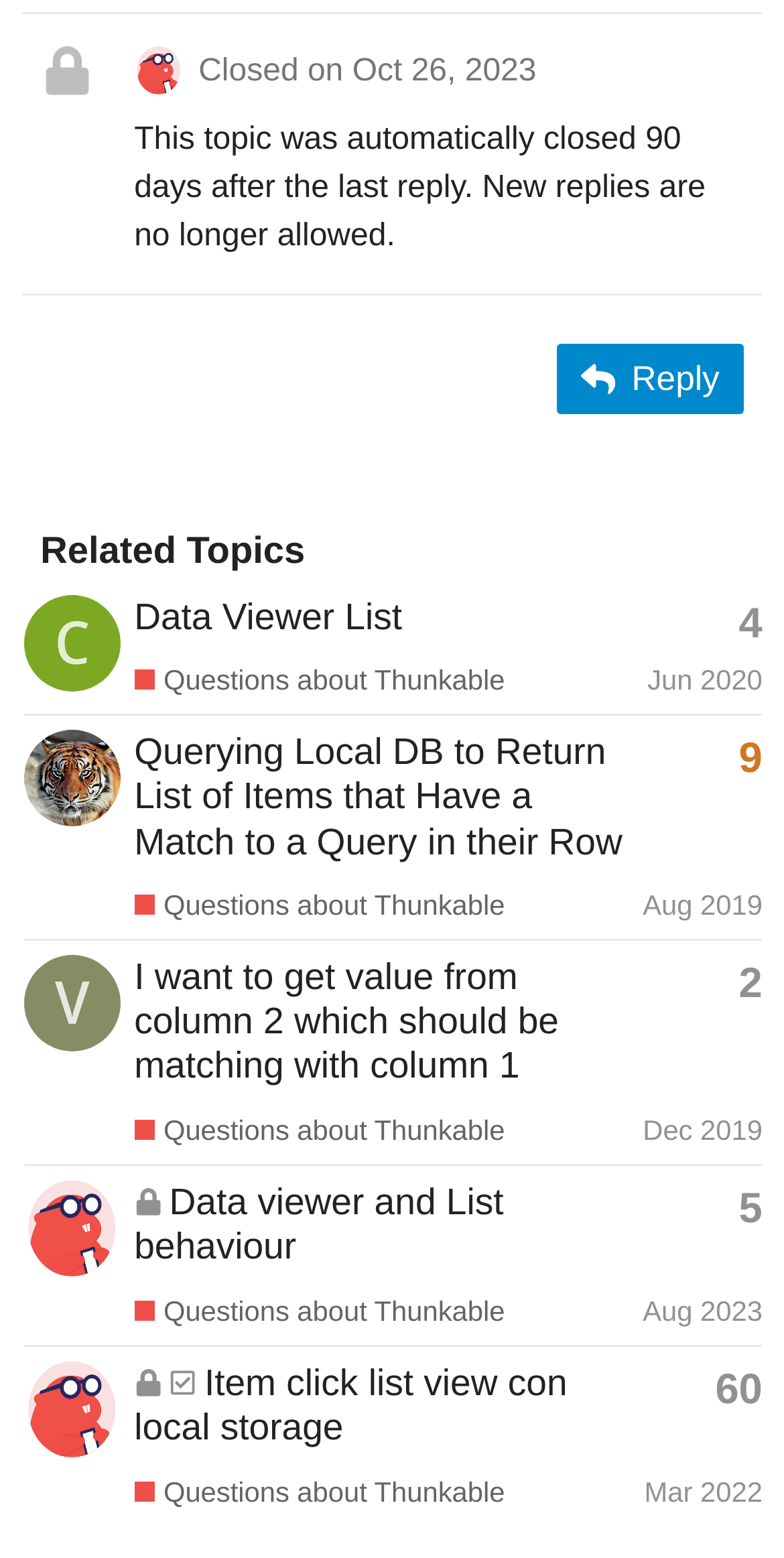Use a single word or phrase to answer the question:
What is the purpose of the 'Related Topics' section?

To show related topics